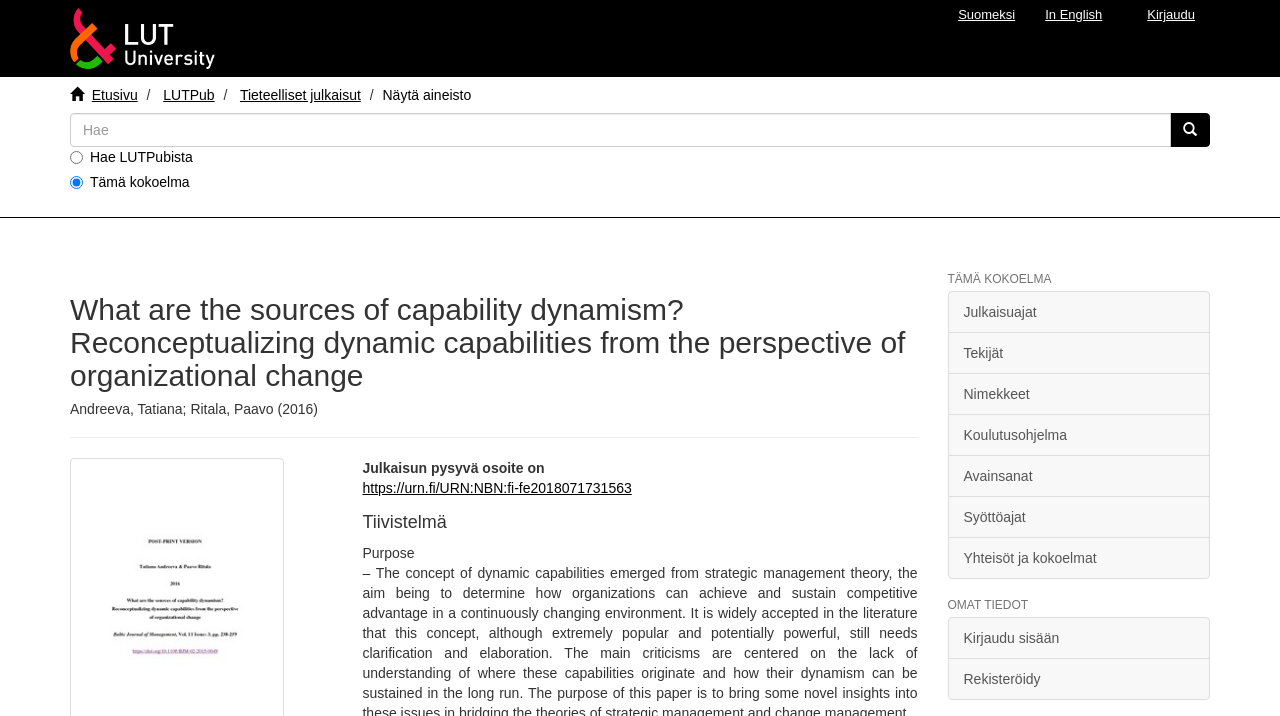Provide a single word or phrase answer to the question: 
What is the language of the webpage?

Finnish and English